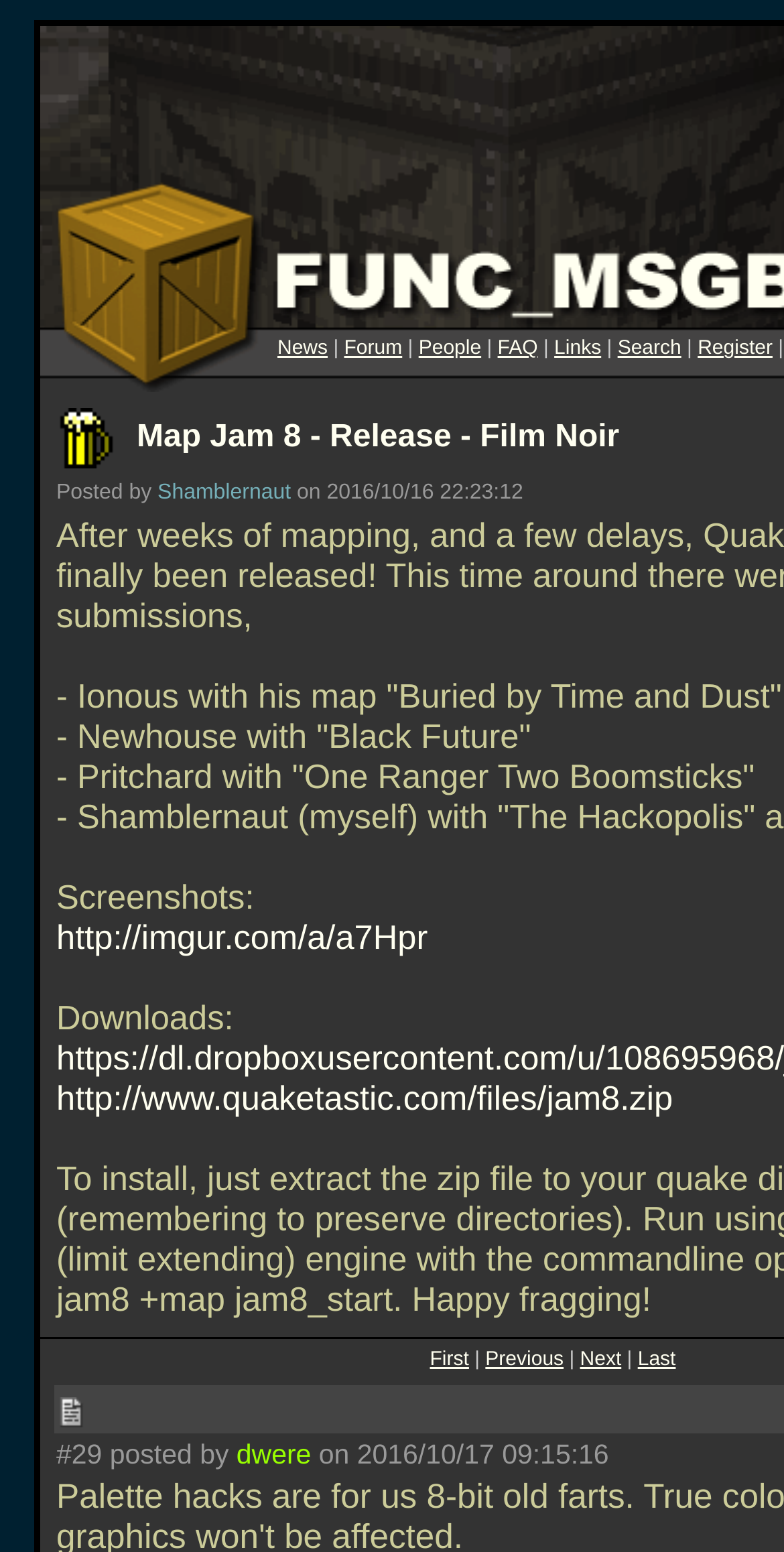Provide a comprehensive description of the webpage.

The webpage is a forum or message board dedicated to a specific topic, "Map Jam 8 - Release - Film Noir". At the top, there is a horizontal navigation bar with links to "News", "Forum", "People", "FAQ", "Links", "Search", and "Register". 

Below the navigation bar, there is a table with two columns. The left column contains a series of images, while the right column has a title "Map Jam 8 - Release - Film Noir" followed by a list of links and text. The text includes information about the map jam, such as the creators and their respective maps, "Black Future" and "One Ranger Two Boomsticks". 

There are also sections for "Screenshots" and "Downloads", with links to external websites. At the bottom of the page, there are navigation links to move to the "First", "Previous", "Next", and "Last" pages. 

On the right side of the page, near the bottom, there is a small image and some text, including a username "dwere" and a timestamp "2016/10/17 09:15:16".